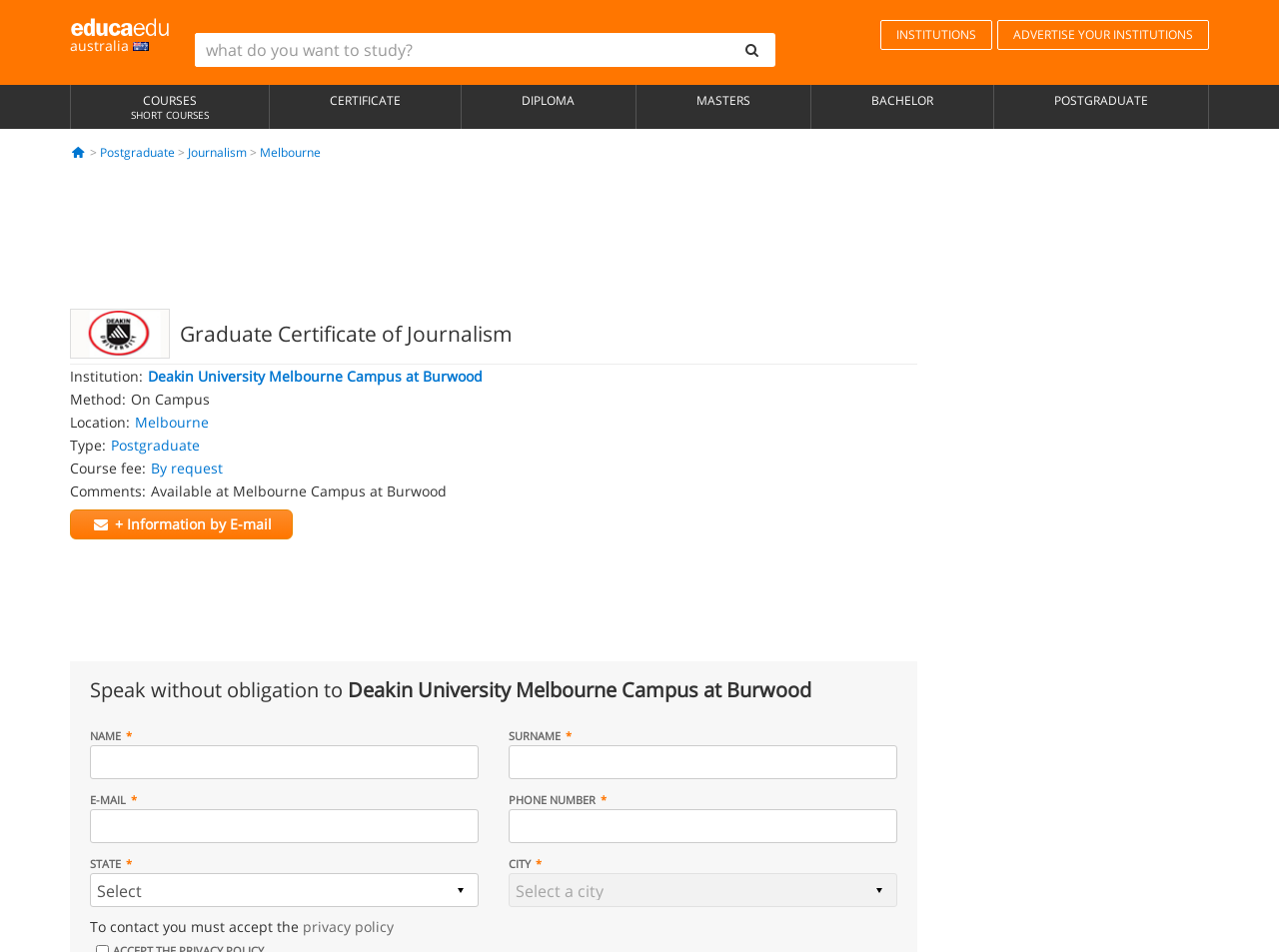Generate a comprehensive description of the webpage.

This webpage appears to be a course information page for a Graduate Certificate of Journalism at Deakin University's Melbourne Campus at Burwood. At the top left, there is a logo of Educaedu, an education platform, accompanied by a search box and a search button. 

To the right of the logo, there are several links to different sections of the website, including institutions, courses, and advertisements. Below these links, there are more specific links to different types of courses, such as certificates, diplomas, masters, and bachelors.

The main content of the page is divided into two sections. On the left, there is a section with details about the course, including the institution, method, location, type, and course fee. On the right, there is a form to request more information about the course, which requires users to fill in their name, surname, email, phone number, state, and city.

At the bottom of the page, there is a statement about accepting the privacy policy to contact the institution.